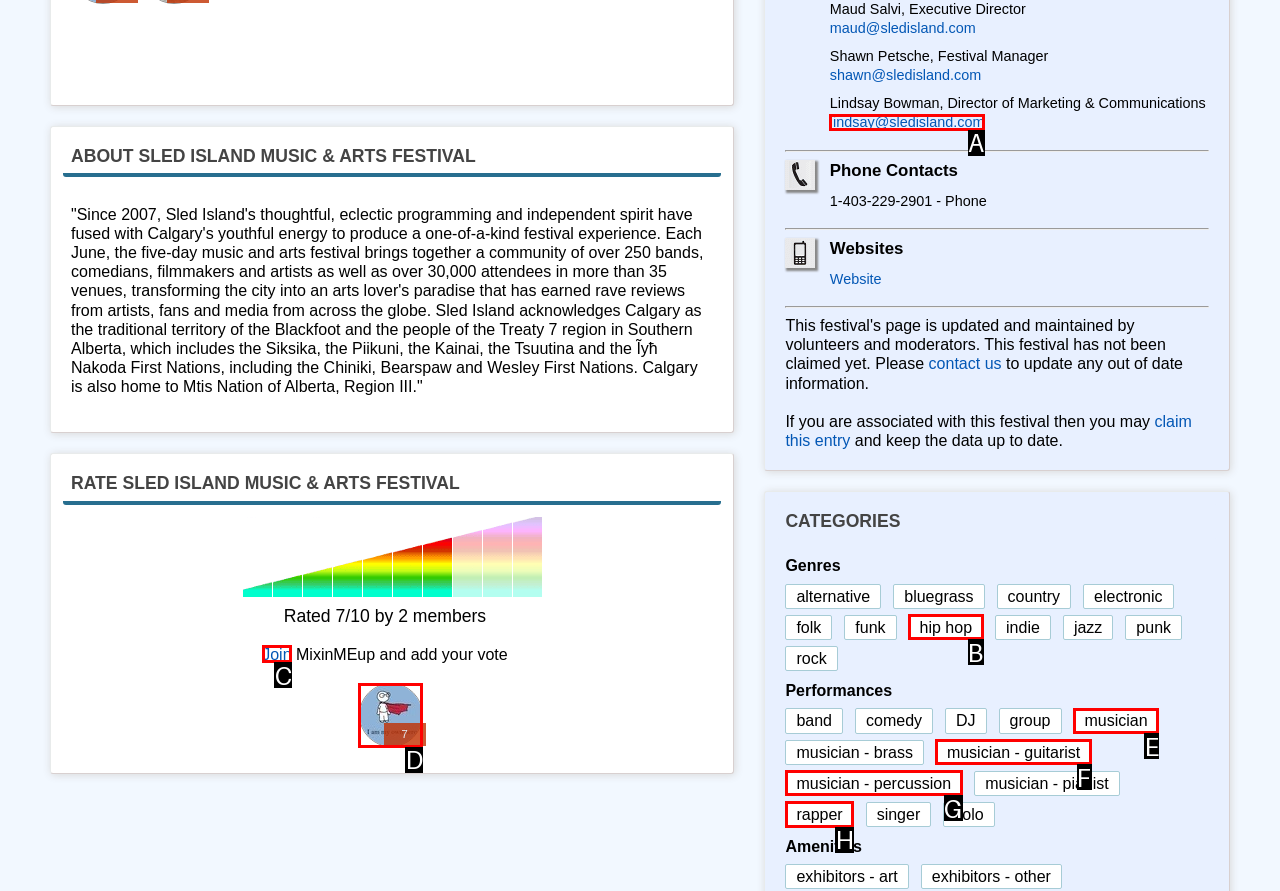Tell me which option I should click to complete the following task: Follow on
Answer with the option's letter from the given choices directly.

None